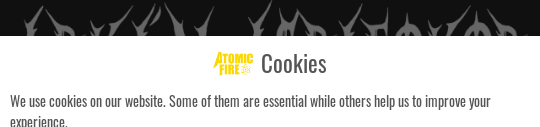What is the purpose of the cookies on the website?
Respond to the question with a well-detailed and thorough answer.

According to the caption, the text outlining the website's cookie policy states that cookies are used to enhance the user experience, which implies that the primary purpose of the cookies is to improve the overall experience of users visiting the website.